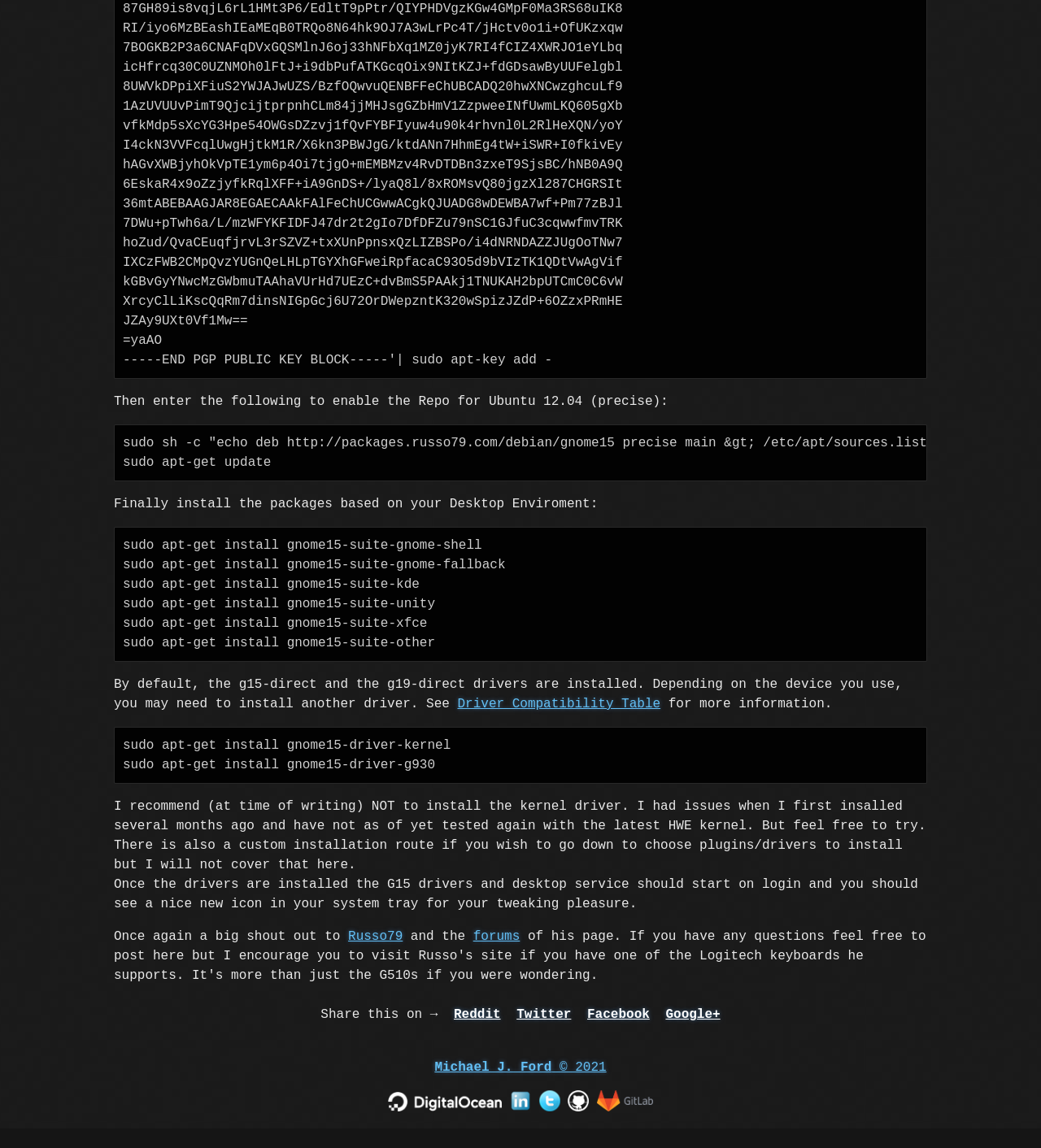Find the bounding box coordinates of the clickable area that will achieve the following instruction: "Click on the 'Michael J. Ford' link".

[0.417, 0.924, 0.583, 0.936]